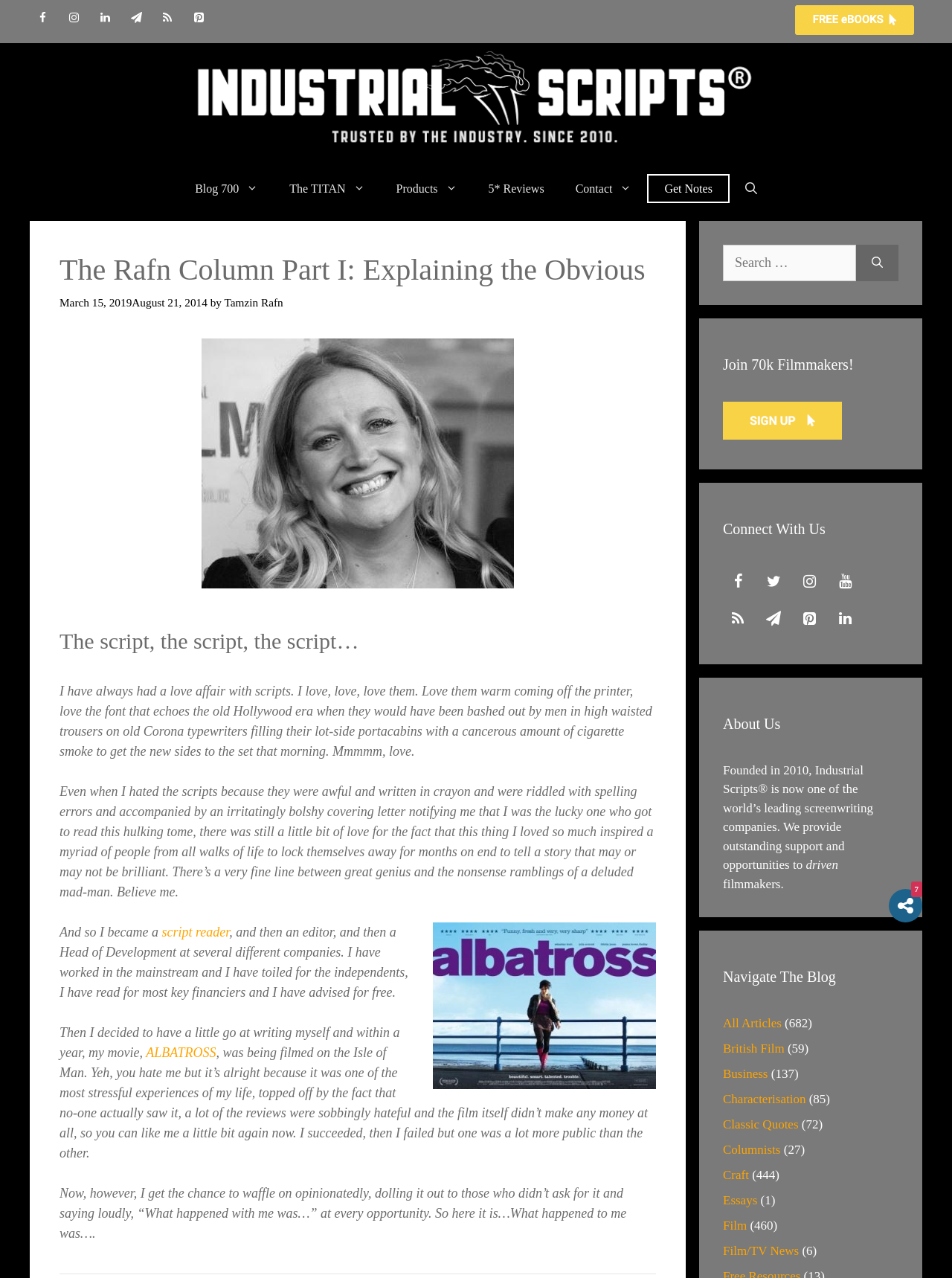Please provide a detailed answer to the question below based on the screenshot: 
What is the name of the movie mentioned in the article?

The name of the movie is mentioned in the text, where it is stated that 'my movie, ALBATROSS, was being filmed on the Isle of Man.'